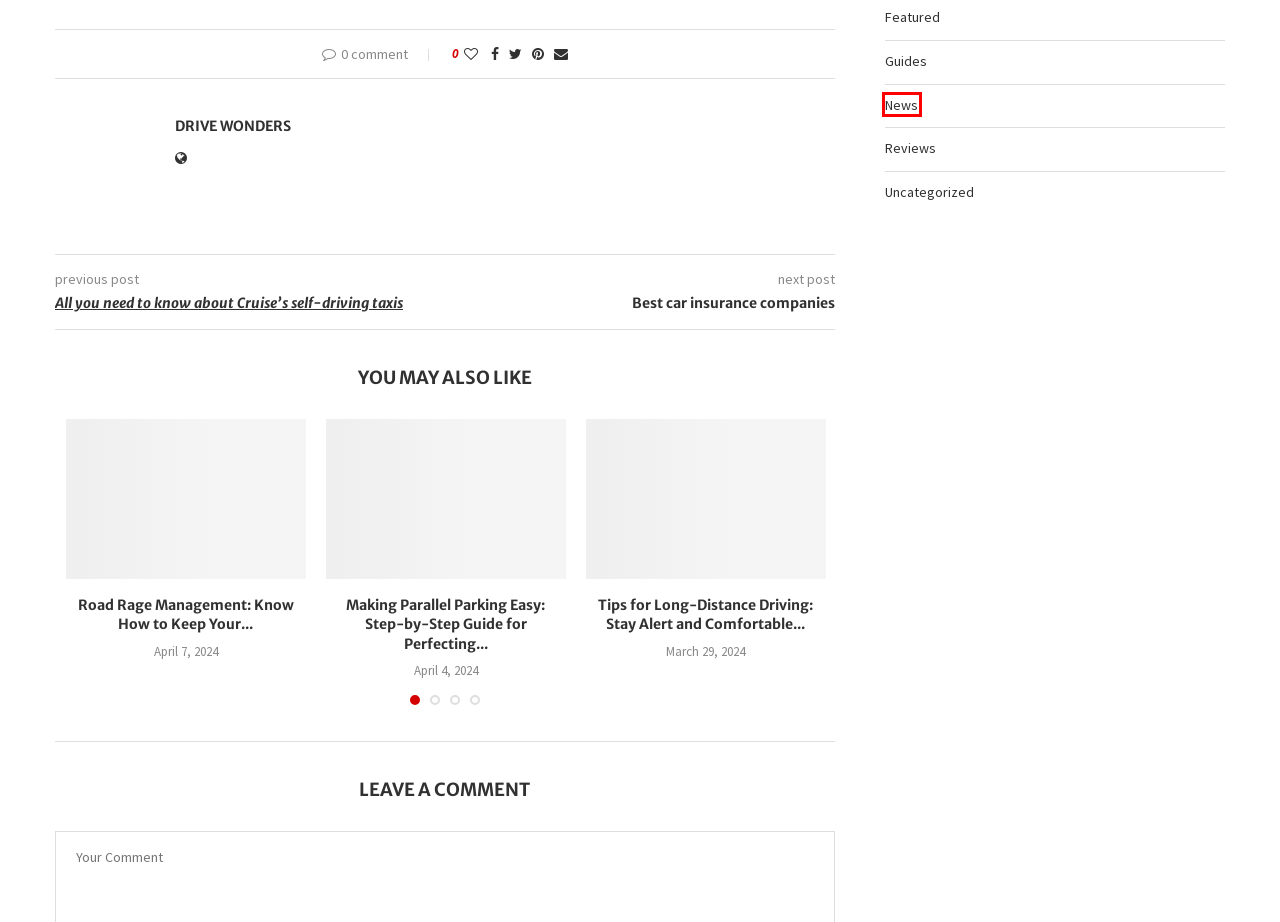Given a webpage screenshot featuring a red rectangle around a UI element, please determine the best description for the new webpage that appears after the element within the bounding box is clicked. The options are:
A. Making Parallel Parking Easy: Step-by-Step Guide for Perfecting Your Parking Skills - Drive Wonders
B. Uncategorized Archives - Drive Wonders
C. Road Rage Management: Know How to Keep Your Calm While Driving - Drive Wonders
D. Reviews Archives - Drive Wonders
E. News Archives - Drive Wonders
F. Tips for Long-Distance Driving: Stay Alert and Comfortable During Long Drives - Drive Wonders
G. All you need to know about Cruise's self-driving taxis - Drive Wonders
H. Best car insurance companies - Drive Wonders

E